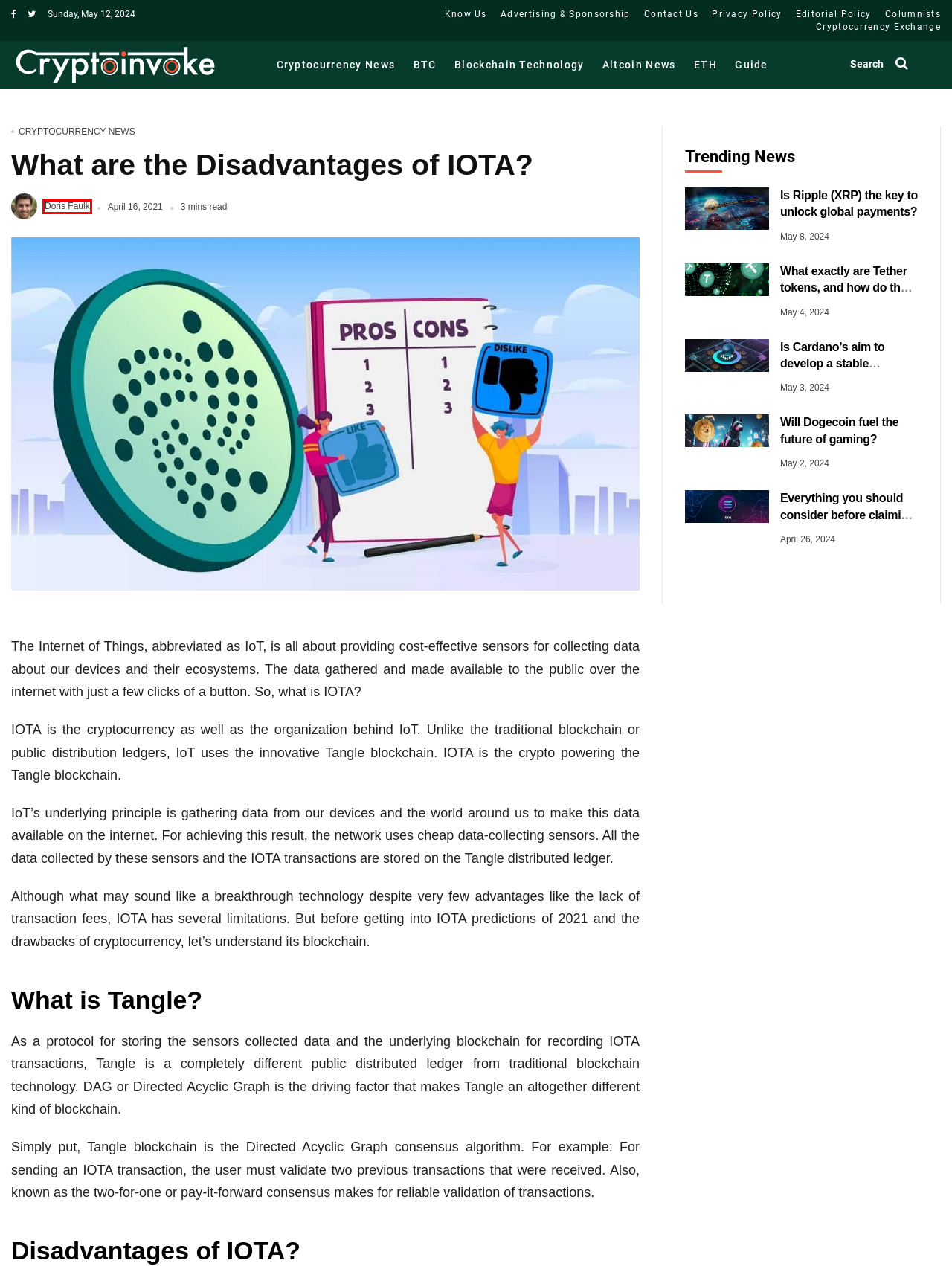Examine the screenshot of the webpage, which includes a red bounding box around an element. Choose the best matching webpage description for the page that will be displayed after clicking the element inside the red bounding box. Here are the candidates:
A. Latest Guide & Information on Recent Topics & Issues | CryptoInvoke
B. CryptoInvoke Team - Cryptoinvoke | Stay updated with daily basis Cryptonews
C. Editorial Policy - Cryptoinvoke | Stay updated with daily basis Cryptonews
D. Cryptoinvoke | Stay updated with daily basis Cryptonews
E. What exactly are Tether tokens, and how do they work?
F. Advertising & Sponsorship | CryptoInvoke
G. Privacy Policy - Cryptoinvoke | Stay updated with daily basis Cryptonews
H. Doris Faulk, Author at CryptoInvoke

H